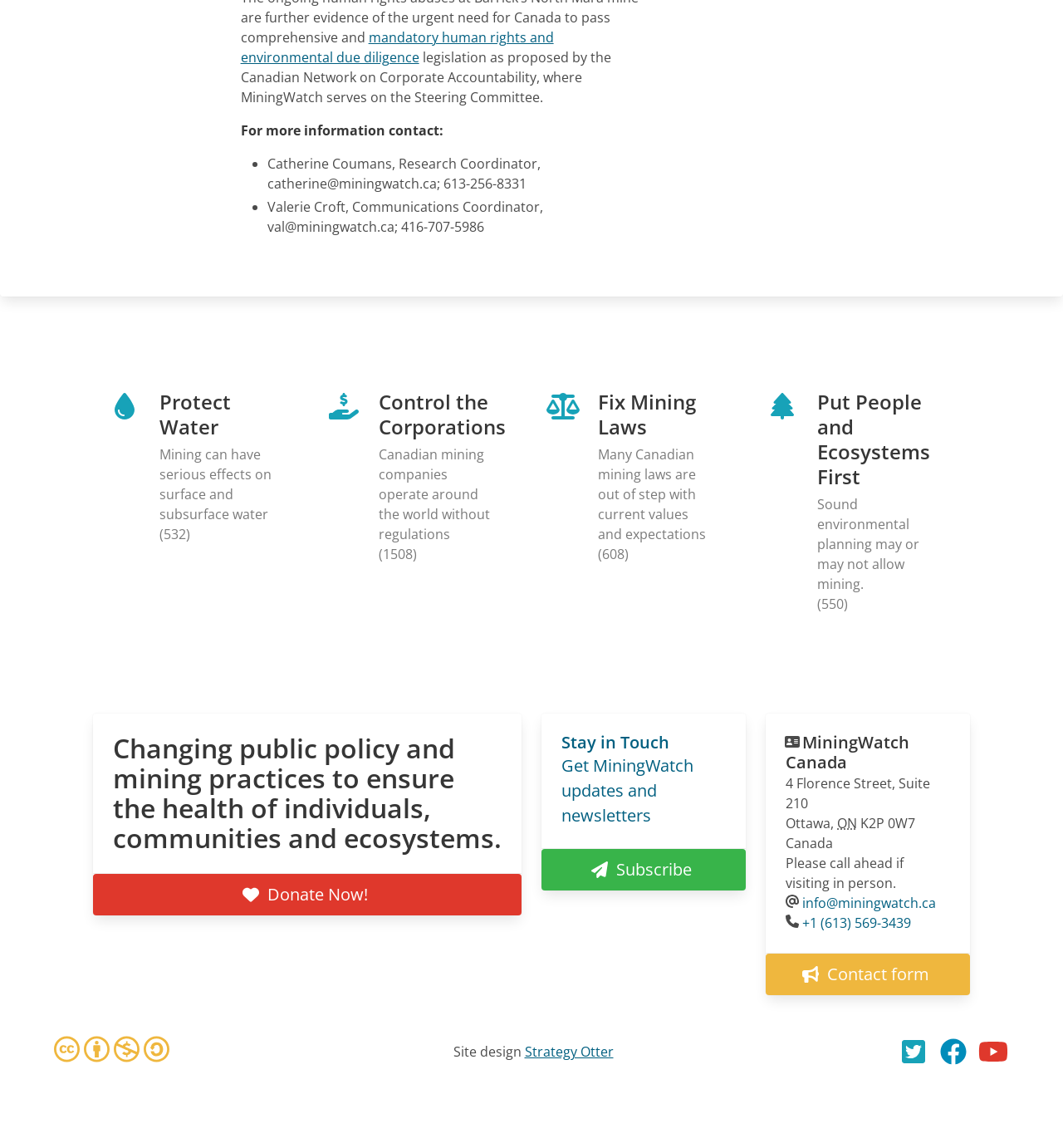From the element description title="MiningWatch on twitter", predict the bounding box coordinates of the UI element. The coordinates must be specified in the format (top-left x, top-left y, bottom-right x, bottom-right y) and should be within the 0 to 1 range.

[0.844, 0.902, 0.875, 0.931]